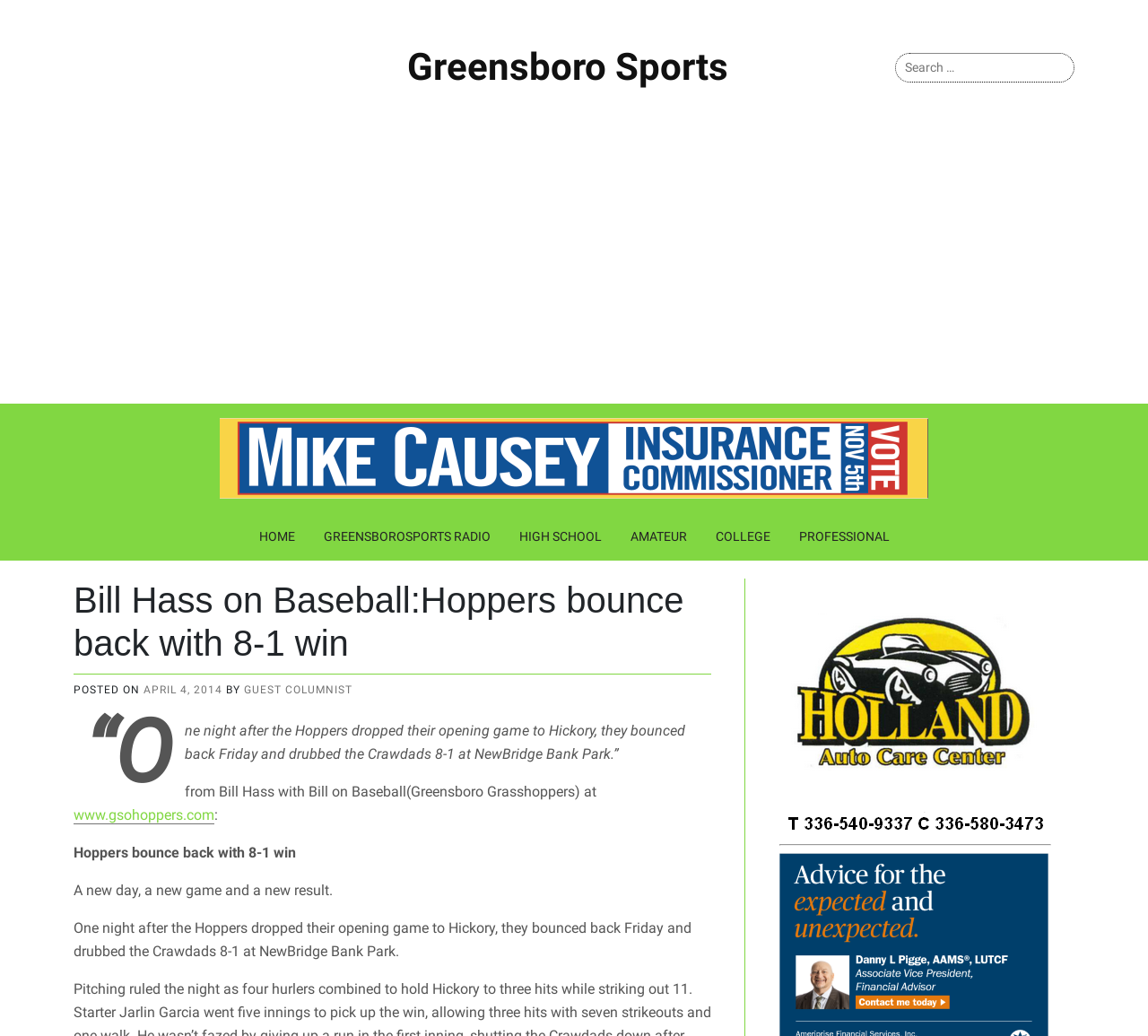Refer to the screenshot and give an in-depth answer to this question: What is the score of the game?

I found this answer by reading the text content of the webpage, specifically the sentence 'One night after the Hoppers dropped their opening game to Hickory, they bounced back Friday and drubbed the Crawdads 8-1 at NewBridge Bank Park.' which mentions the score of the game.